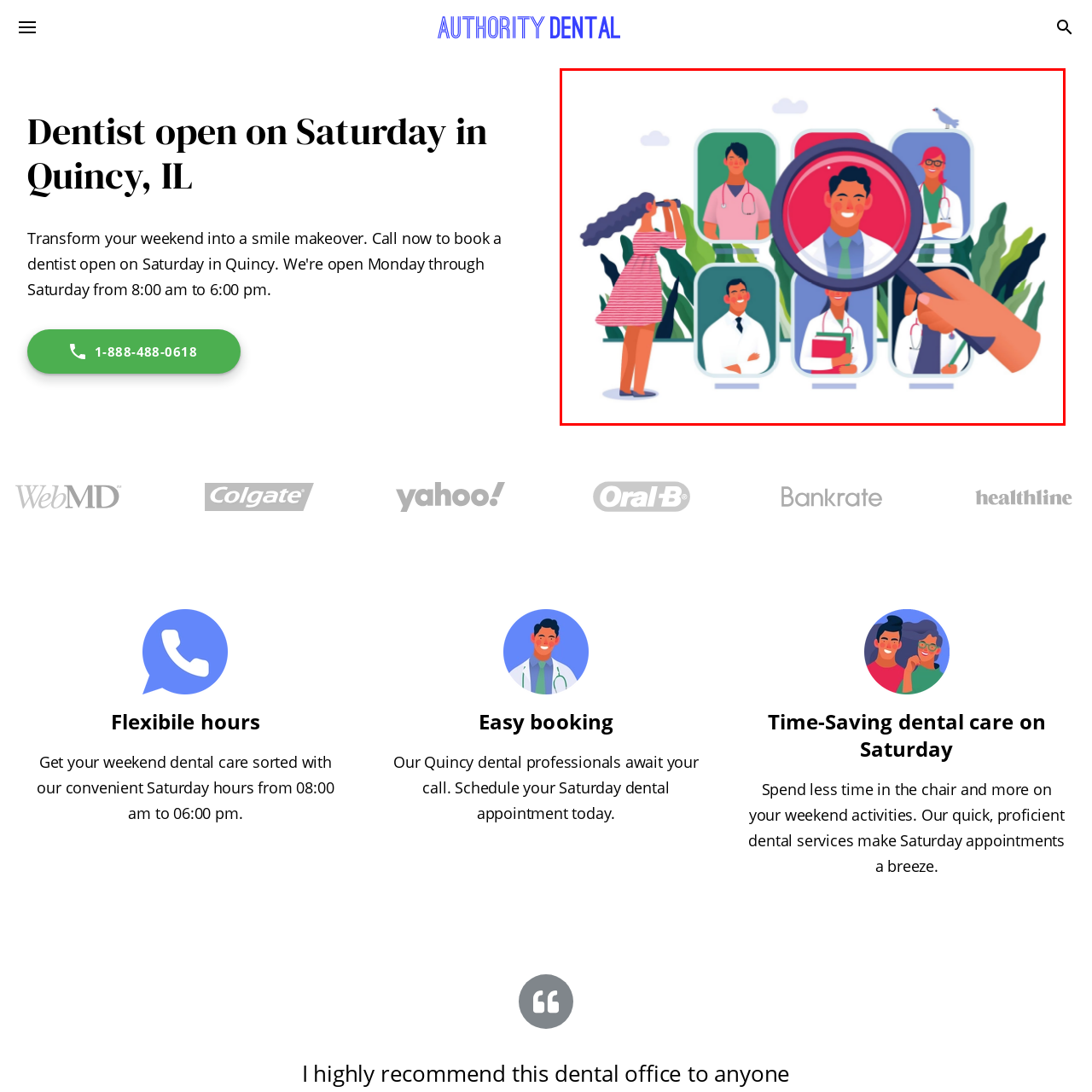What is in the background of the image?  
Observe the image highlighted by the red bounding box and supply a detailed response derived from the visual information in the image.

The backdrop of the image features lush green foliage and a light, airy sky, which contributes to a sense of optimism and approachability in the realm of dental care, creating a calming atmosphere.